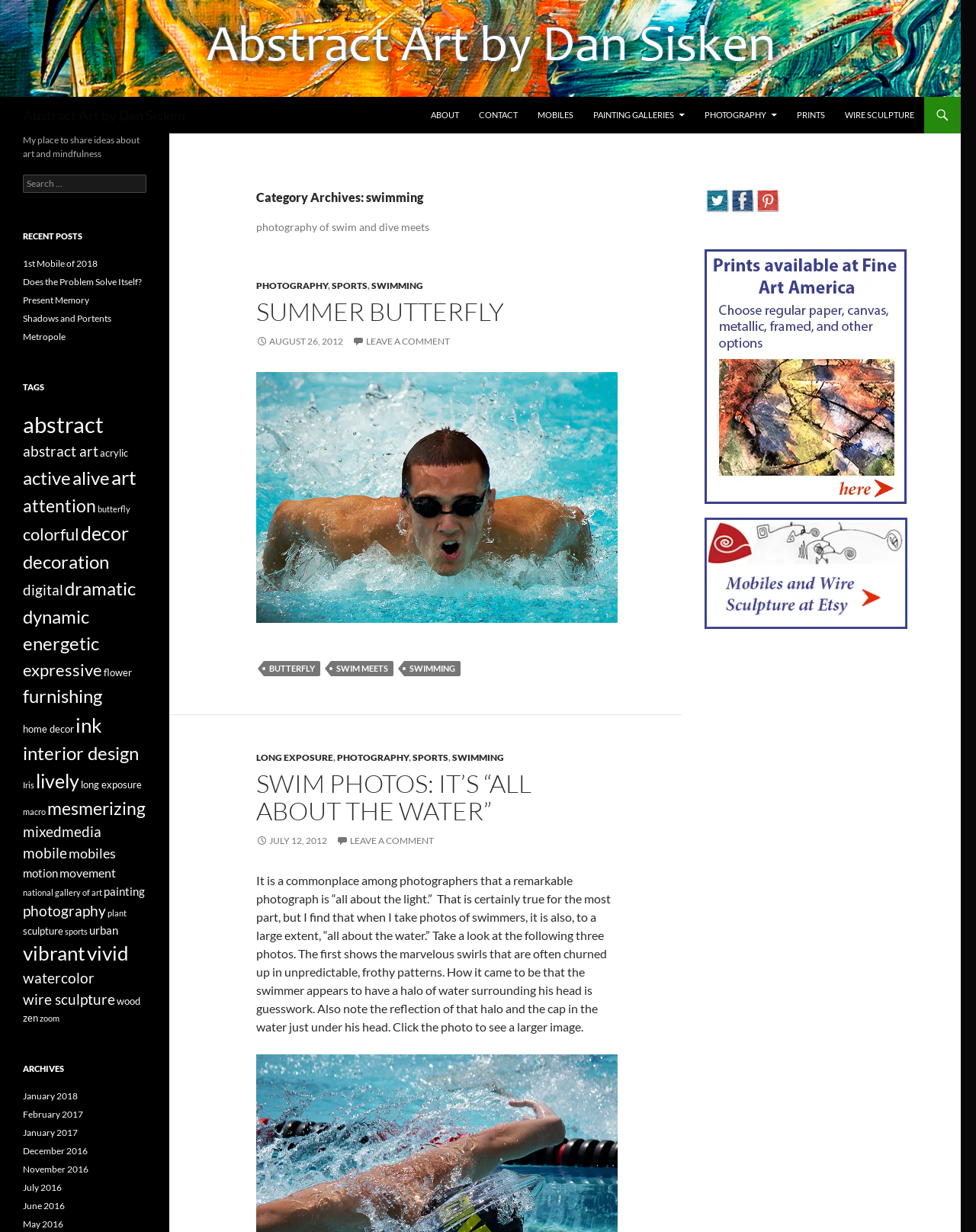Locate the bounding box coordinates of the element that should be clicked to fulfill the instruction: "Visit Us On Twitter".

[0.722, 0.156, 0.748, 0.167]